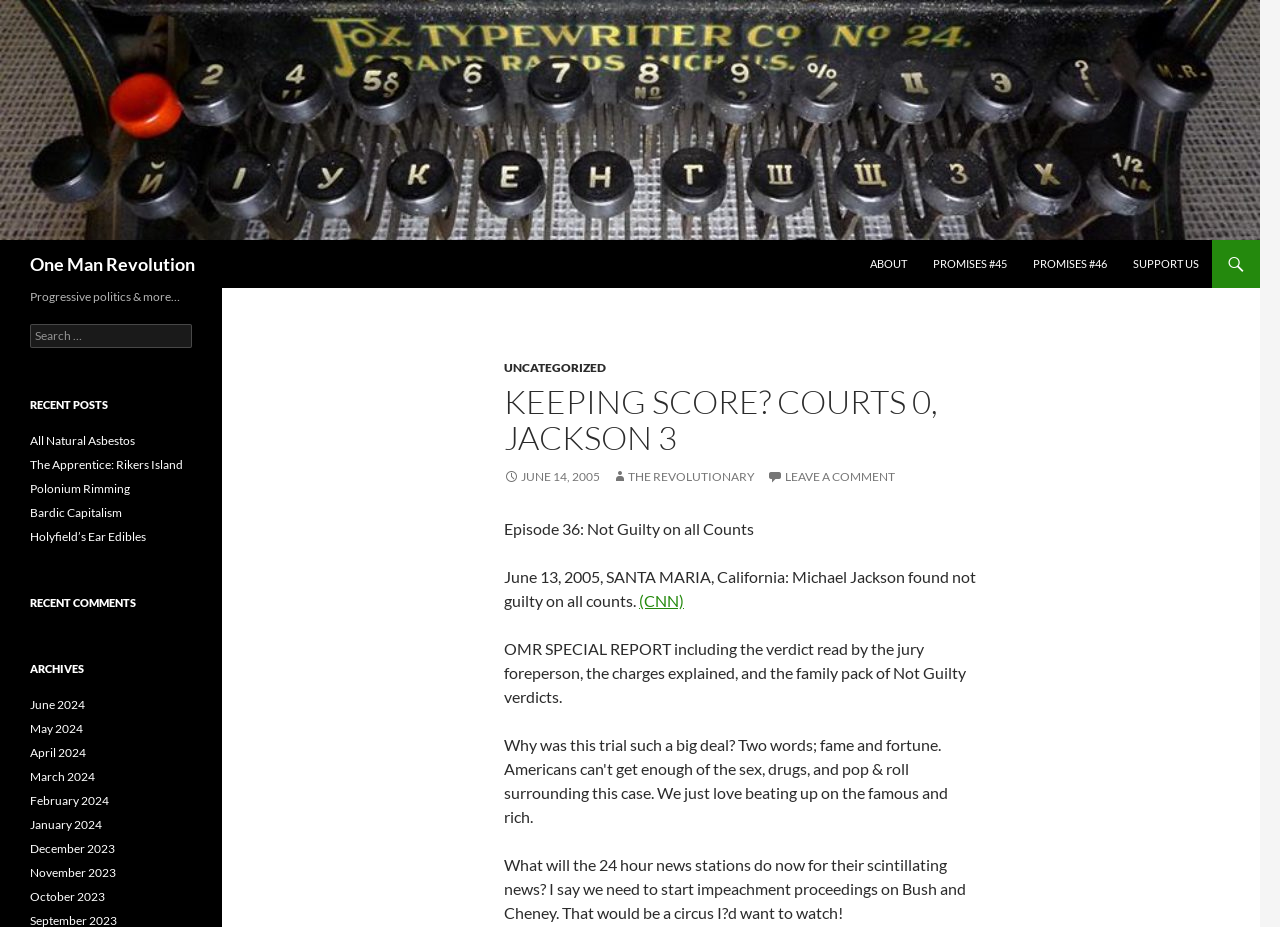Please identify the bounding box coordinates of the region to click in order to complete the given instruction: "Read the recent post 'All Natural Asbestos'". The coordinates should be four float numbers between 0 and 1, i.e., [left, top, right, bottom].

[0.023, 0.467, 0.105, 0.483]